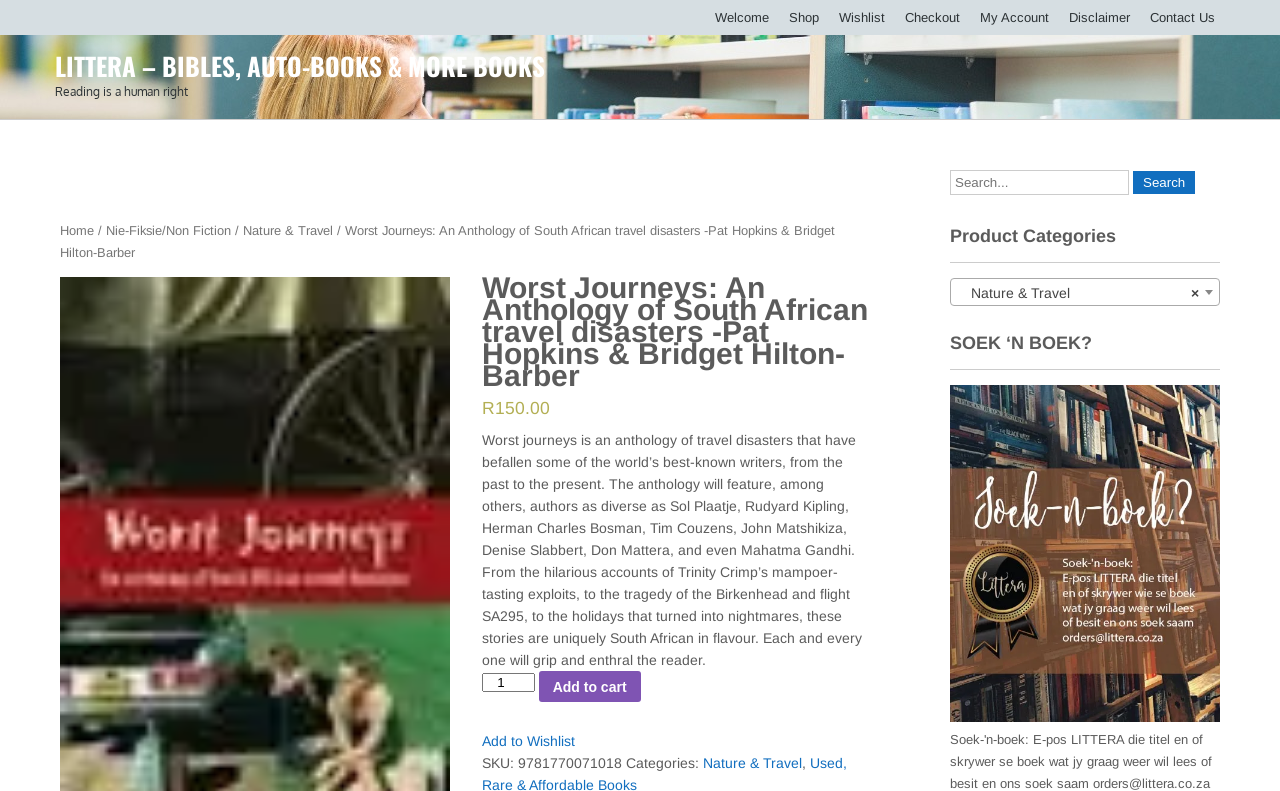Identify the bounding box of the UI component described as: "× Nature & Travel".

[0.742, 0.352, 0.953, 0.387]